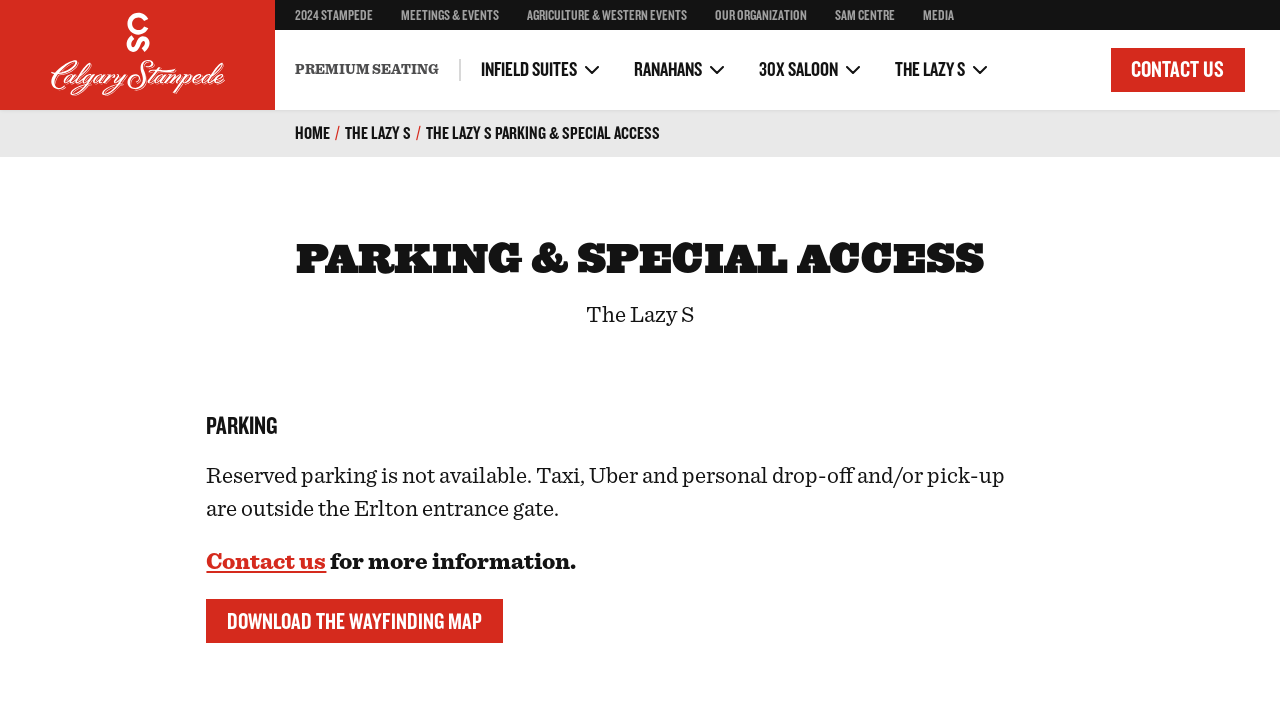Give a one-word or one-phrase response to the question:
What is the purpose of the 'DOWNLOAD THE WAYFINDING MAP' link?

To download a wayfinding map